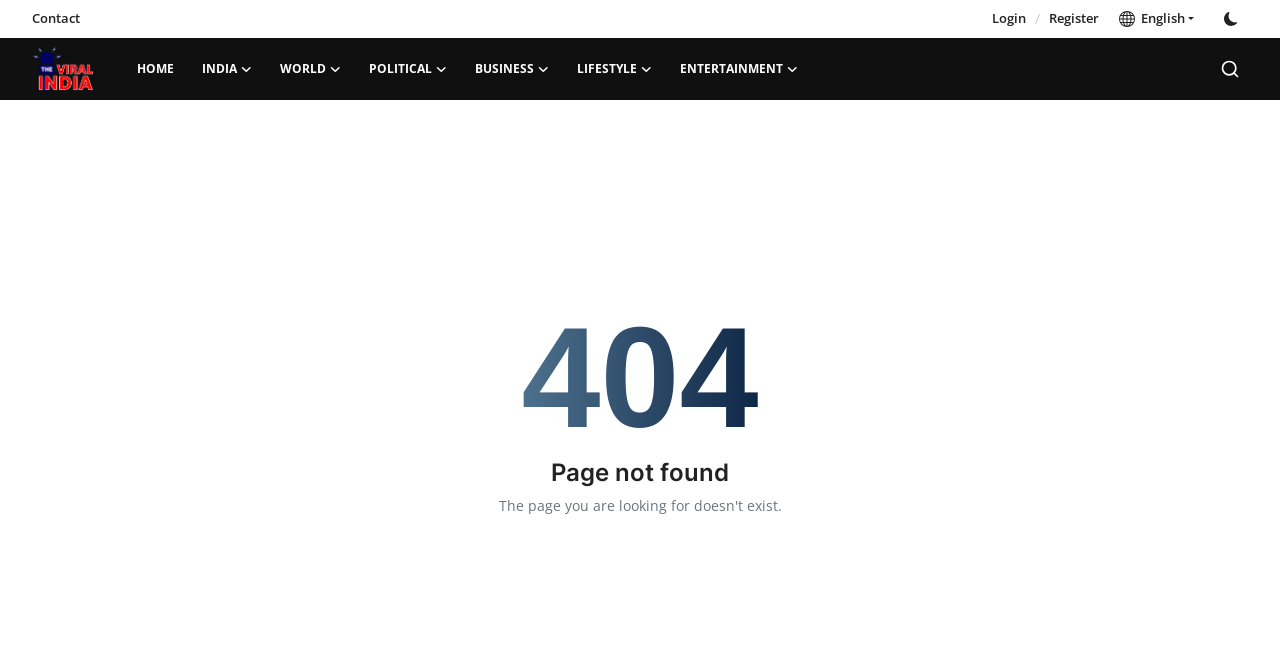What is the error message on the page?
Please ensure your answer to the question is detailed and covers all necessary aspects.

I read the headings on the page and found that the error message is '404 Page not found'.